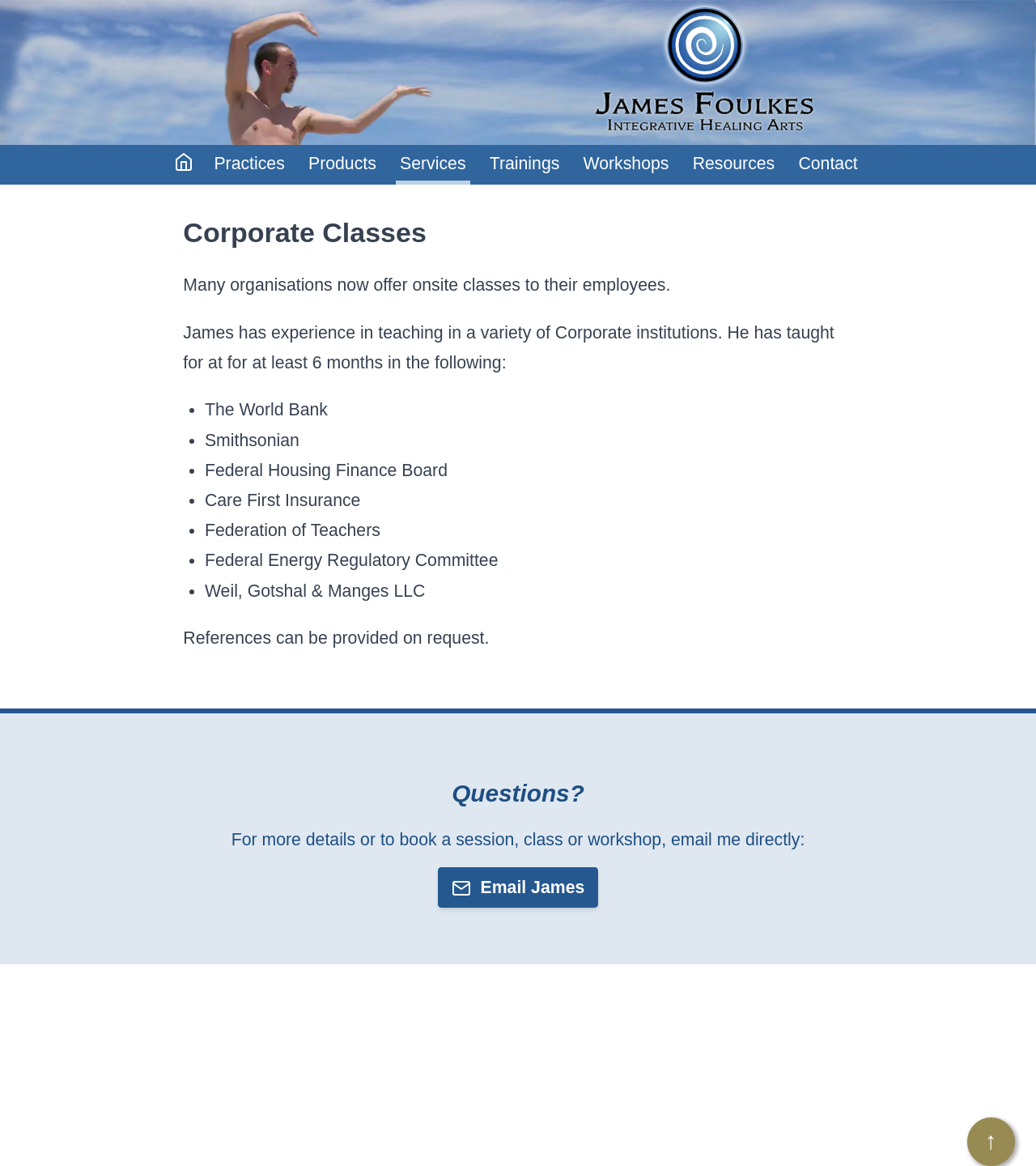Please identify the bounding box coordinates of the area that needs to be clicked to follow this instruction: "Contact James via email".

[0.422, 0.744, 0.578, 0.778]